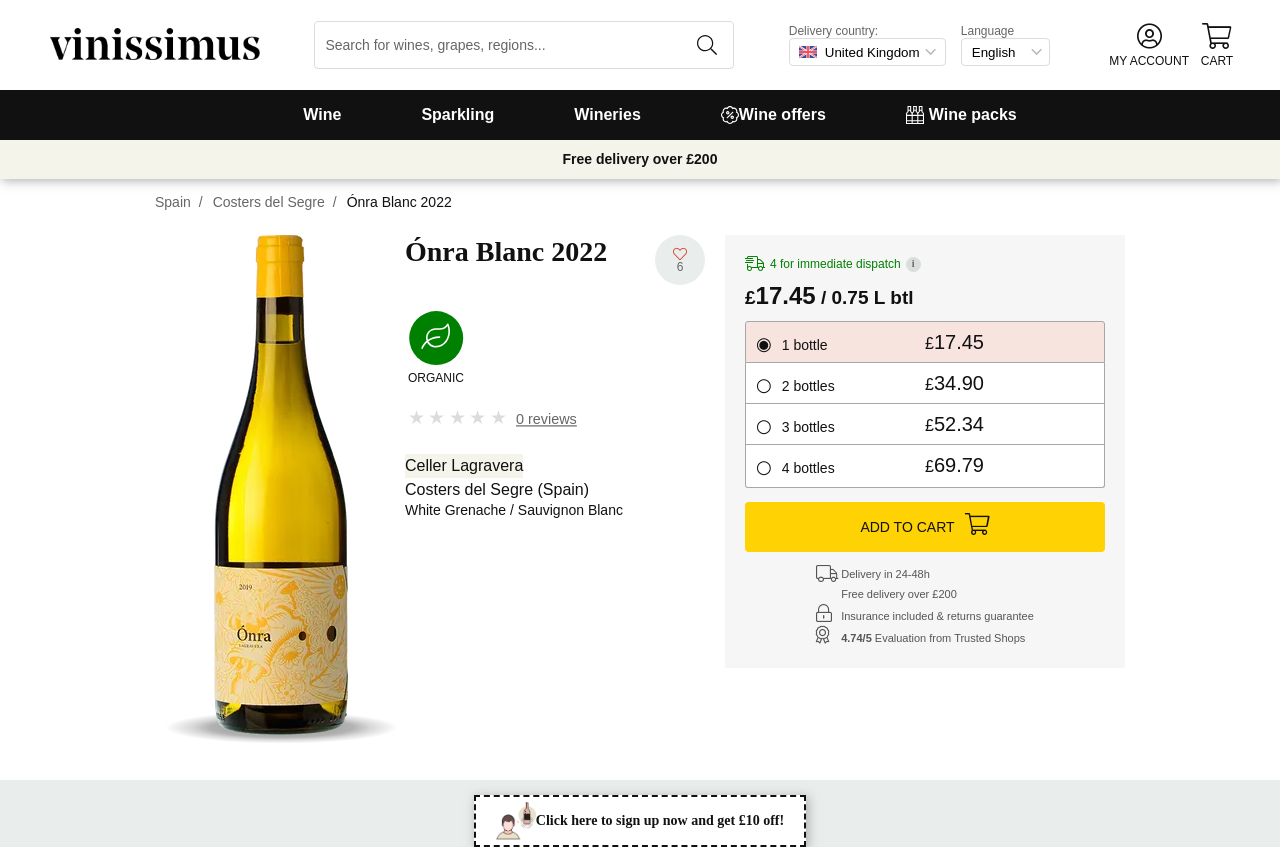Give a one-word or short-phrase answer to the following question: 
What is the delivery time for this product?

24-48h